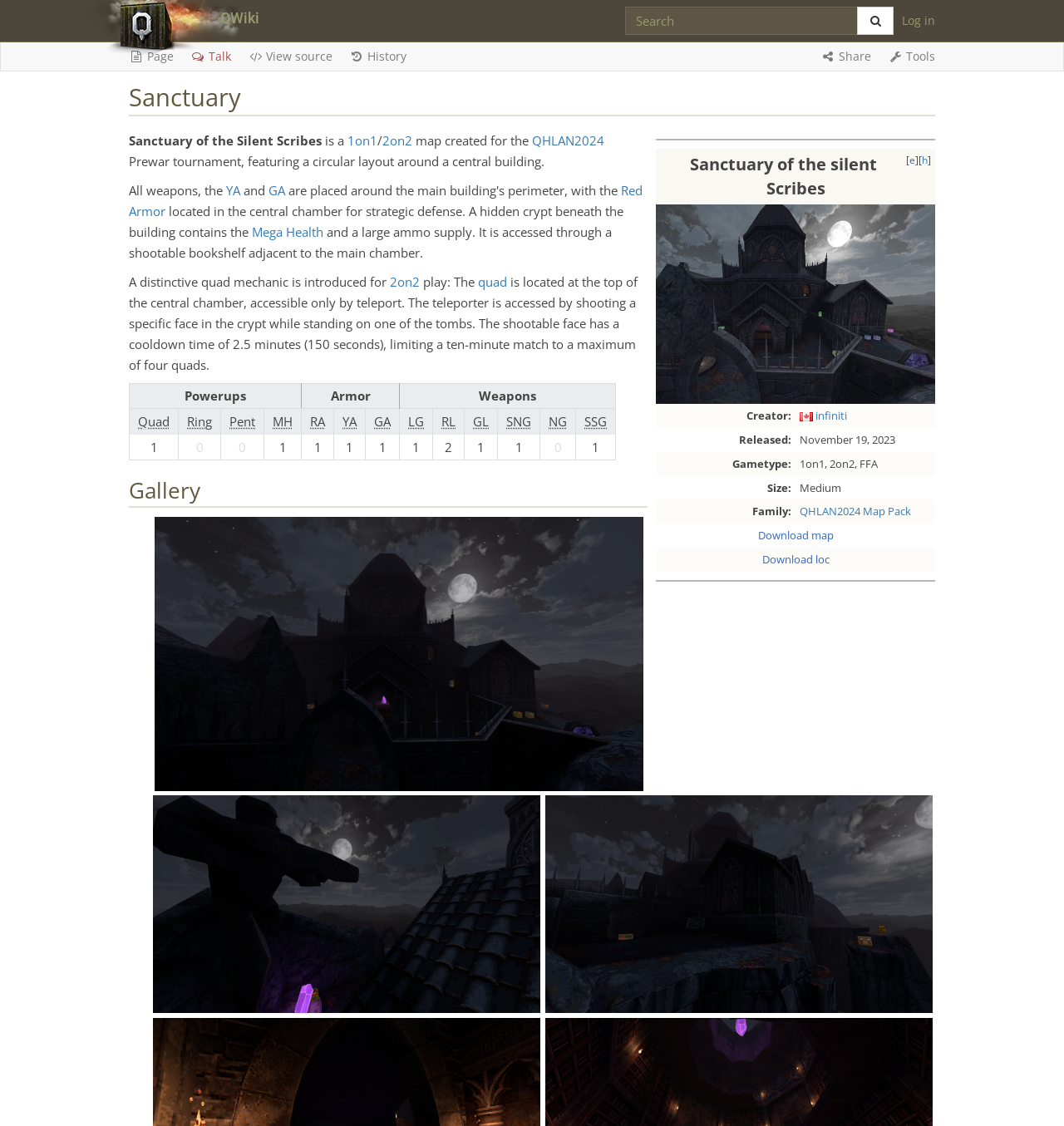Please identify the bounding box coordinates of the clickable region that I should interact with to perform the following instruction: "Download map". The coordinates should be expressed as four float numbers between 0 and 1, i.e., [left, top, right, bottom].

[0.712, 0.469, 0.783, 0.482]